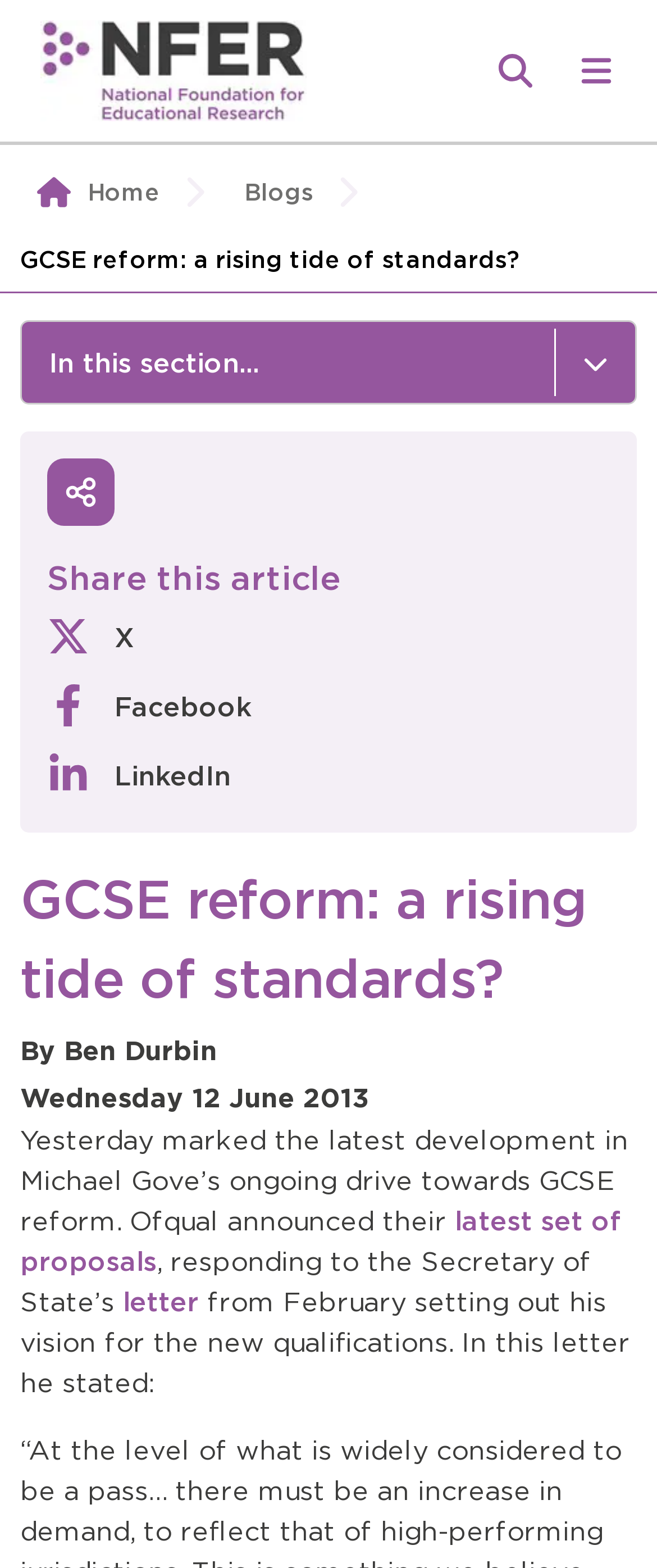Elaborate on the different components and information displayed on the webpage.

The webpage is about GCSE reform, with a focus on a recent development in Michael Gove's drive towards reform. At the top left, there is a logo of the National Foundation for Educational Research (NFER) with a link to the organization's homepage. Next to the logo, there is a search bar with a magnifying glass icon. On the top right, there is a button to toggle the main site menu.

Below the top section, there is a navigation menu with links to different sections of the website, including "Home", "Blogs", and the current page, "GCSE reform: a rising tide of standards?". The navigation menu is followed by a breadcrumb trail showing the current page's location within the website.

The main content of the page starts with a heading that repeats the title of the page. Below the heading, there is a section with links to related topics, including "News & Events", "Media", "Press Releases", and others. Each link has a small icon next to it.

The main article begins with a byline and a date, followed by a block of text that discusses the latest development in GCSE reform. The text includes links to relevant documents, such as Ofqual's proposals and a letter from the Secretary of State. The article is divided into paragraphs, with some sentences highlighted as links to additional information.

At the bottom of the page, there is a section with social media links, allowing users to share the article on Facebook, LinkedIn, and other platforms.